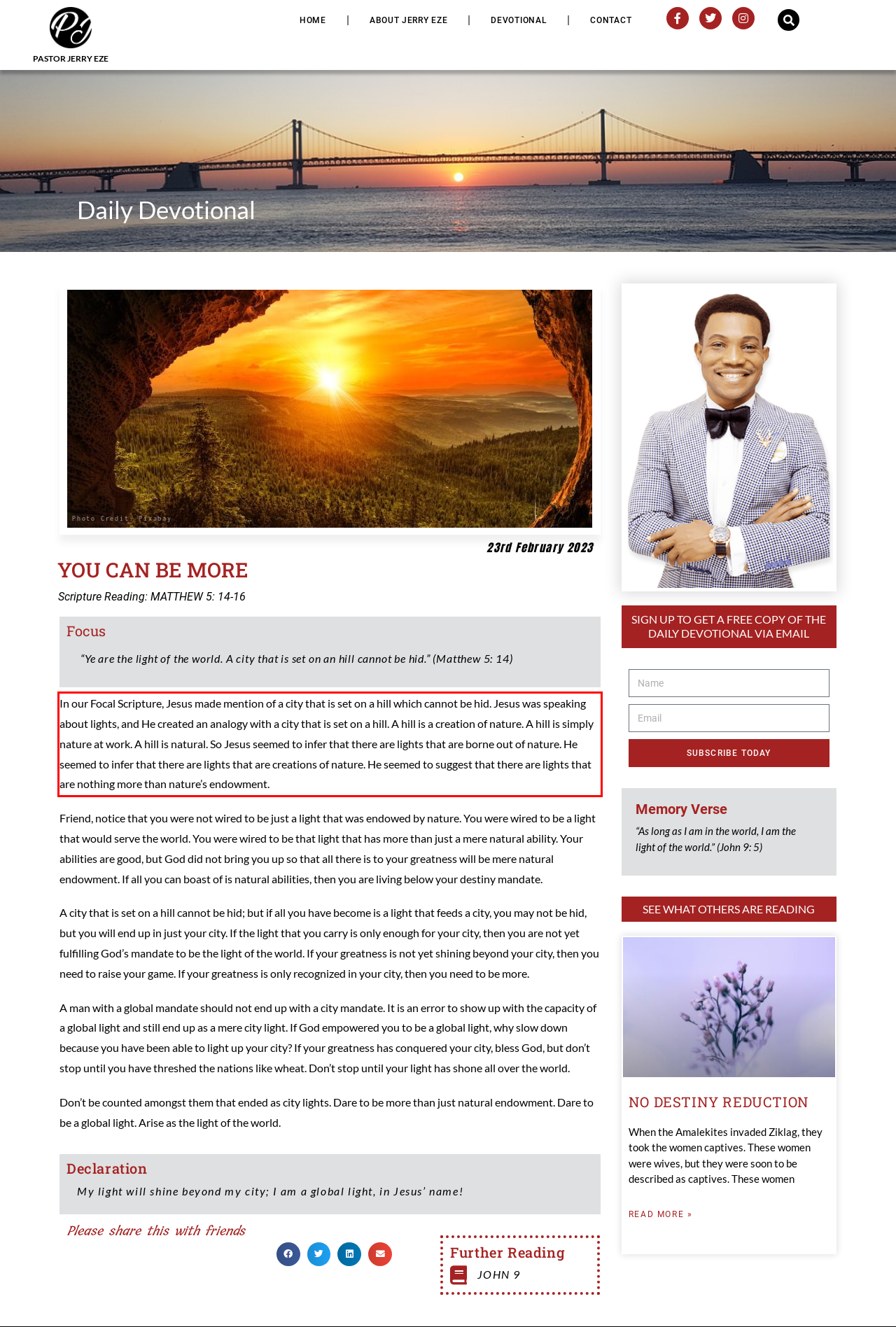Given the screenshot of the webpage, identify the red bounding box, and recognize the text content inside that red bounding box.

In our Focal Scripture, Jesus made mention of a city that is set on a hill which cannot be hid. Jesus was speaking about lights, and He created an analogy with a city that is set on a hill. A hill is a creation of nature. A hill is simply nature at work. A hill is natural. So Jesus seemed to infer that there are lights that are borne out of nature. He seemed to infer that there are lights that are creations of nature. He seemed to suggest that there are lights that are nothing more than nature’s endowment.